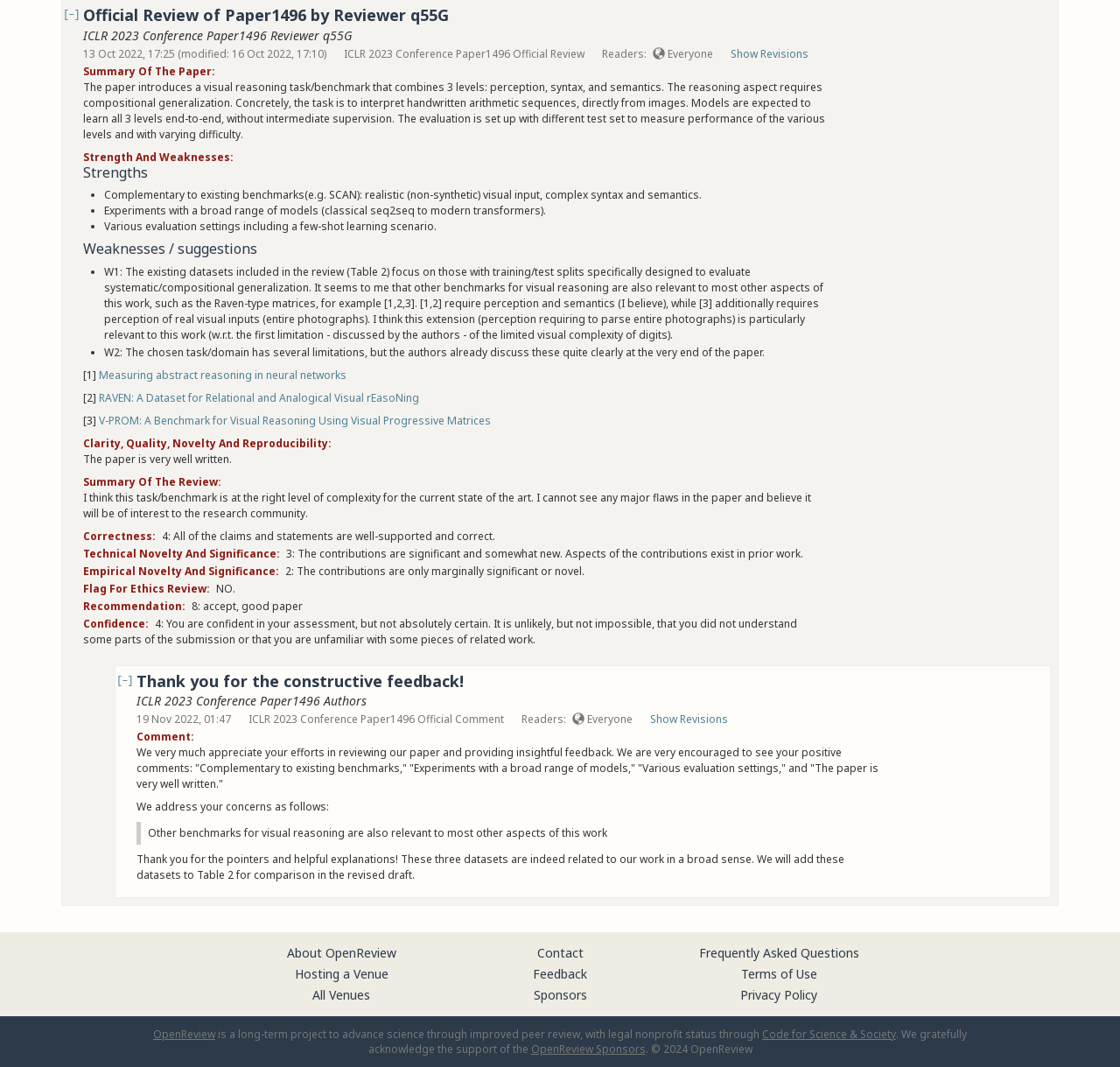Who is the reviewer?
Kindly answer the question with as much detail as you can.

The reviewer's ID is mentioned in the heading 'Official Review of Paper1496 by Reviewer q55G Link to this comment' at the top of the page.